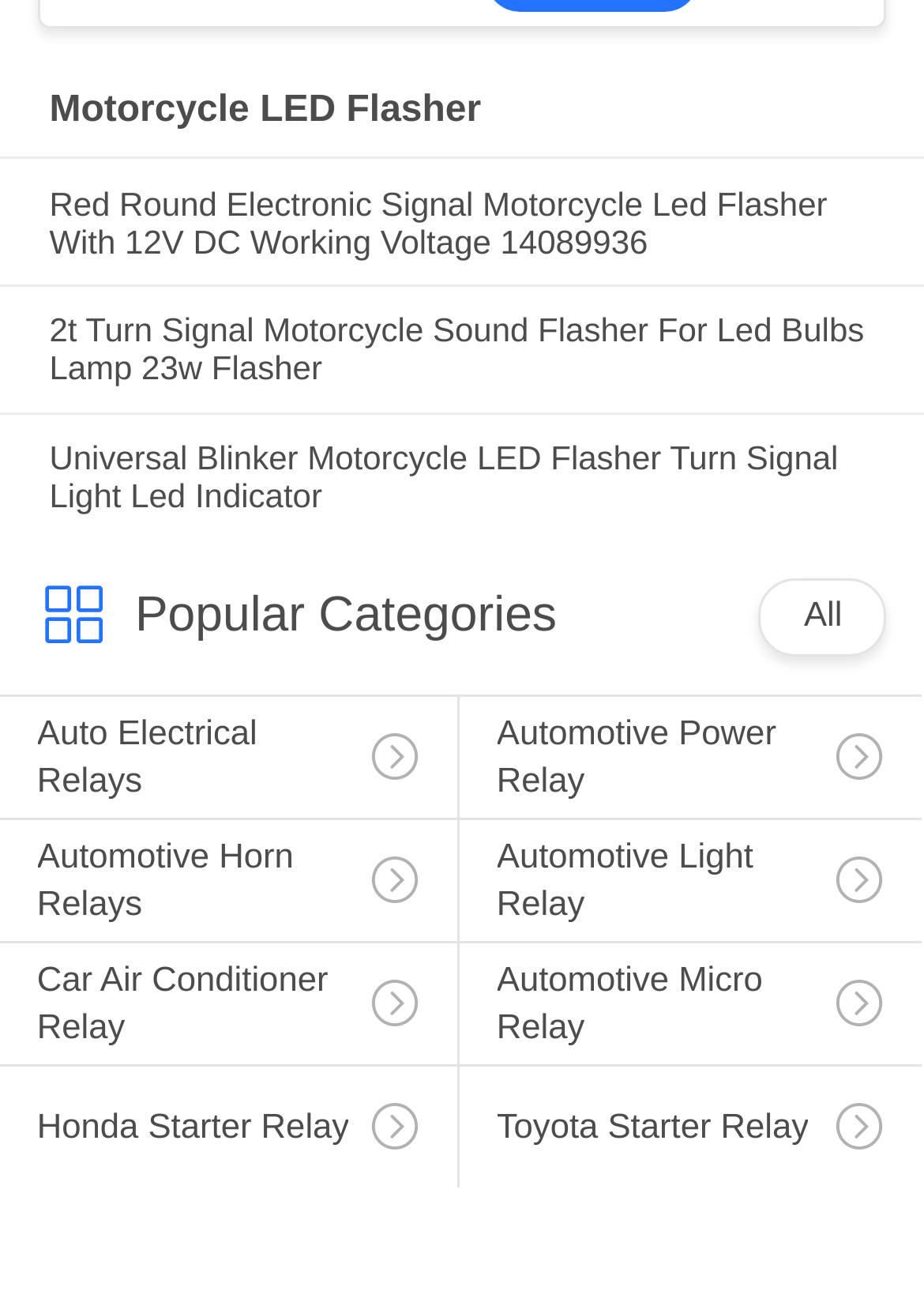What is the last subcategory listed under Popular Categories?
Provide a comprehensive and detailed answer to the question.

By examining the webpage, I found that the last link under the 'Popular Categories' section has a heading that mentions 'Toyota Starter Relay', which suggests that this is the last subcategory listed.